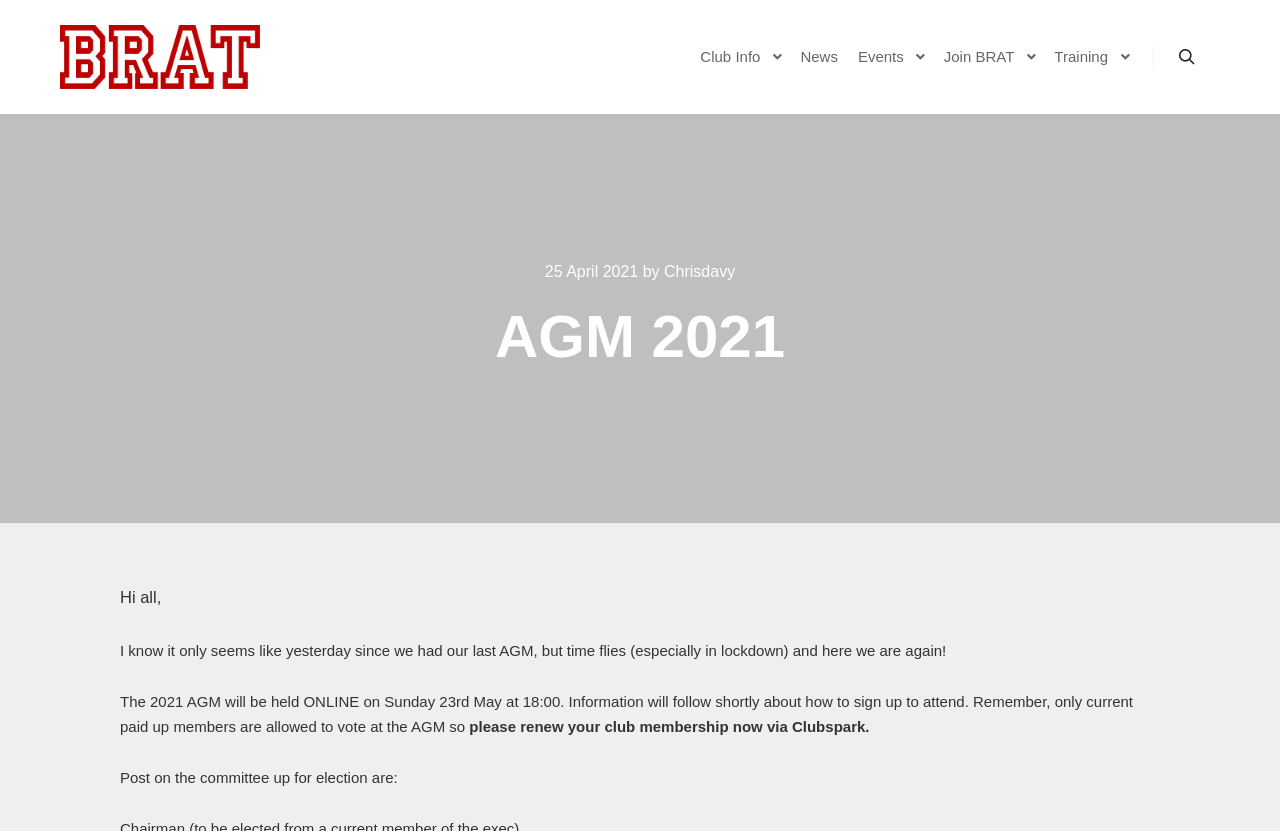Locate the UI element described by News in the provided webpage screenshot. Return the bounding box coordinates in the format (top-left x, top-left y, bottom-right x, bottom-right y), ensuring all values are between 0 and 1.

[0.618, 0.0, 0.662, 0.136]